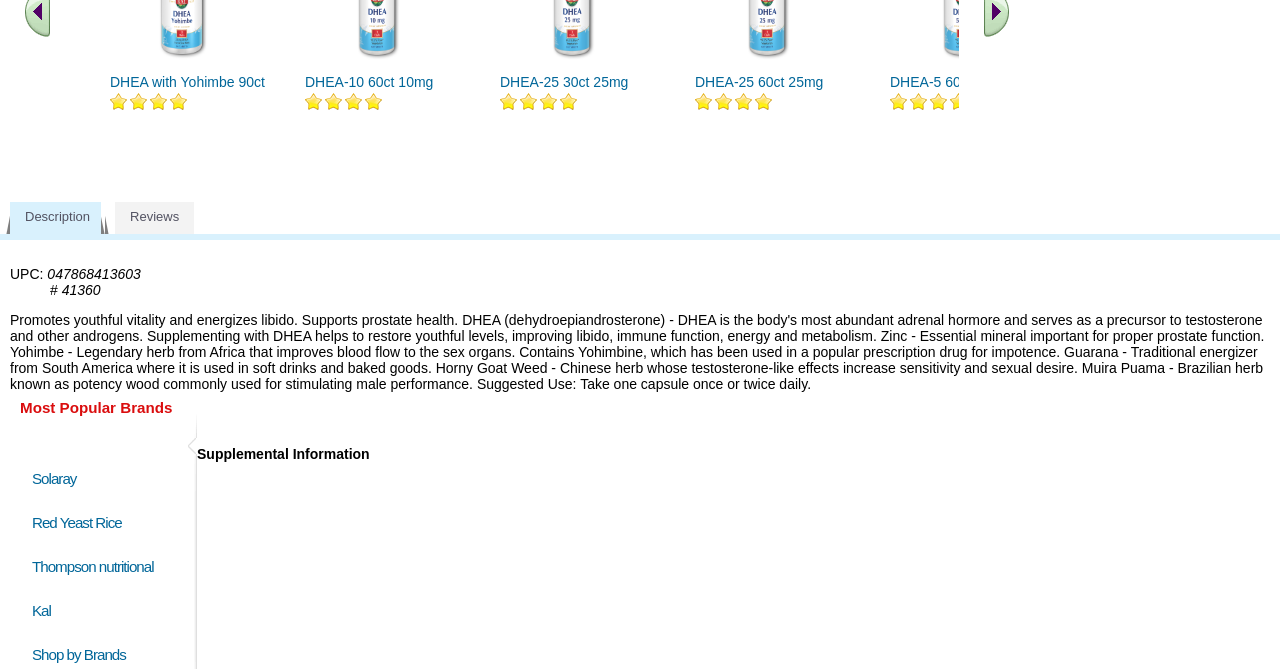Identify and provide the bounding box for the element described by: "Solaray".

[0.025, 0.703, 0.06, 0.728]